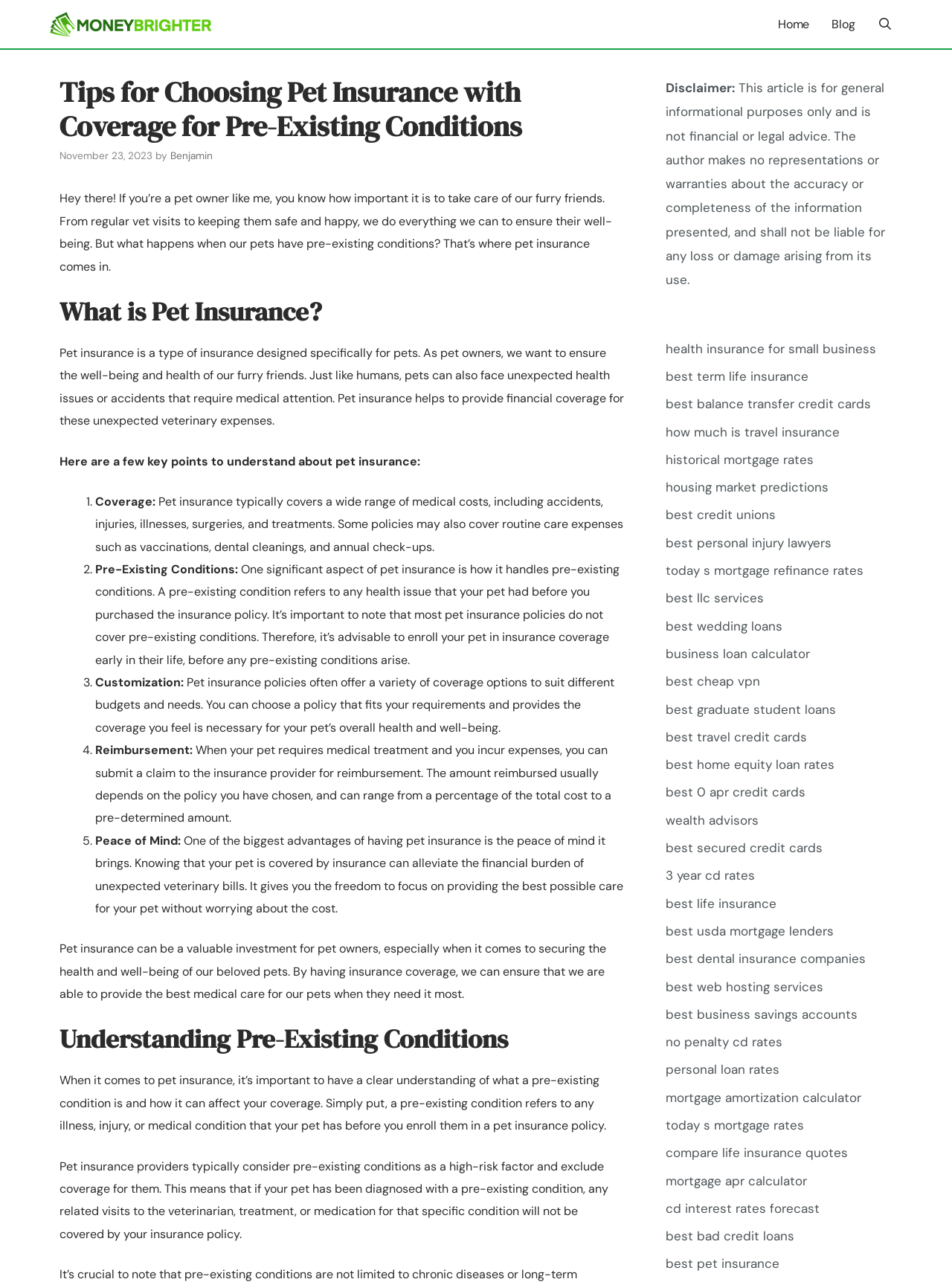Provide the bounding box coordinates in the format (top-left x, top-left y, bottom-right x, bottom-right y). All values are floating point numbers between 0 and 1. Determine the bounding box coordinate of the UI element described as: best pet insurance

[0.699, 0.979, 0.819, 0.992]